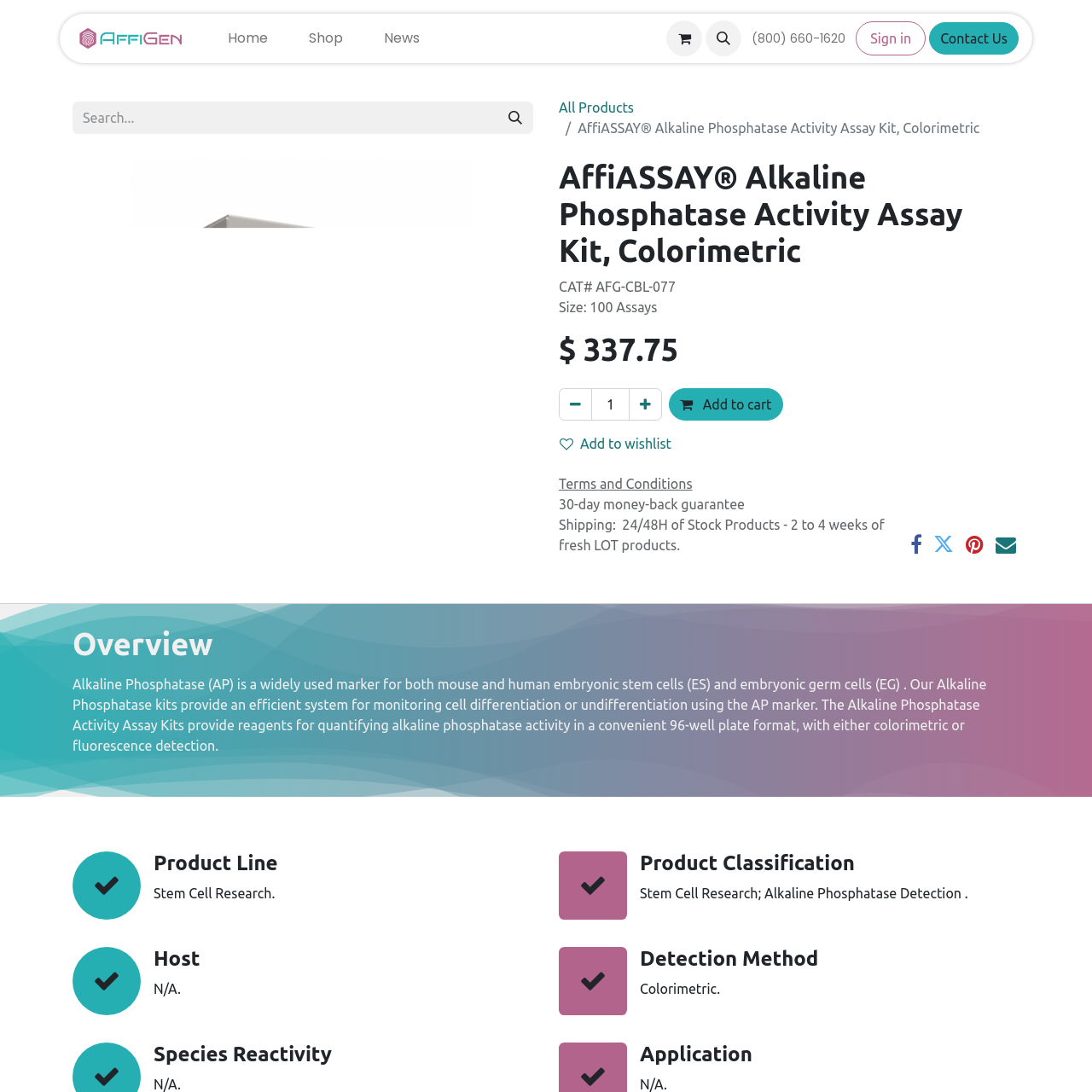What is the price of the product?
We need a detailed and meticulous answer to the question.

I found the price of the product by looking at the heading element with the text '$337.75' which is located below the product name and description.